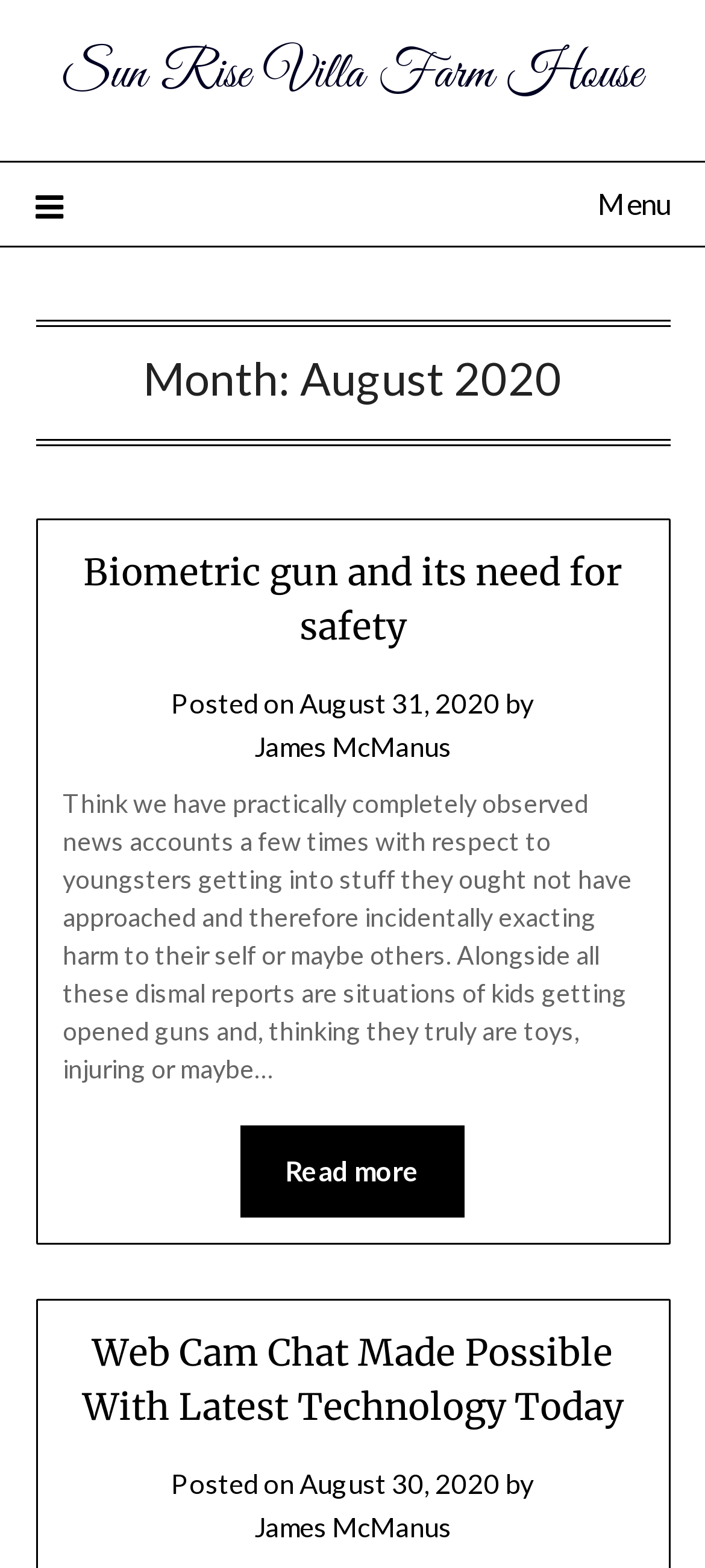Given the element description: "August 31, 2020September 7, 2020", predict the bounding box coordinates of this UI element. The coordinates must be four float numbers between 0 and 1, given as [left, top, right, bottom].

[0.424, 0.438, 0.709, 0.459]